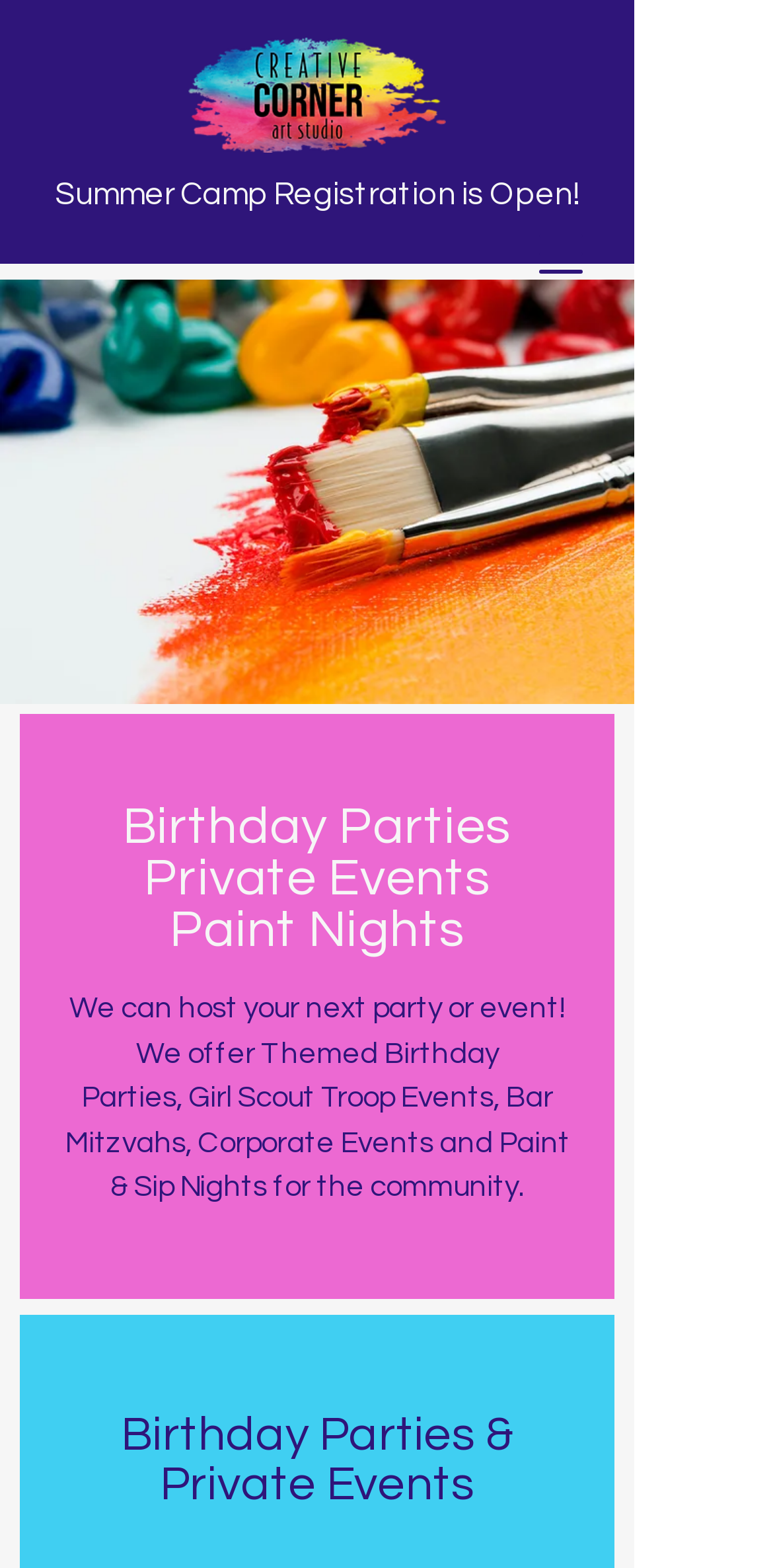What type of events can be hosted?
Please provide a single word or phrase answer based on the image.

Birthday parties and private events